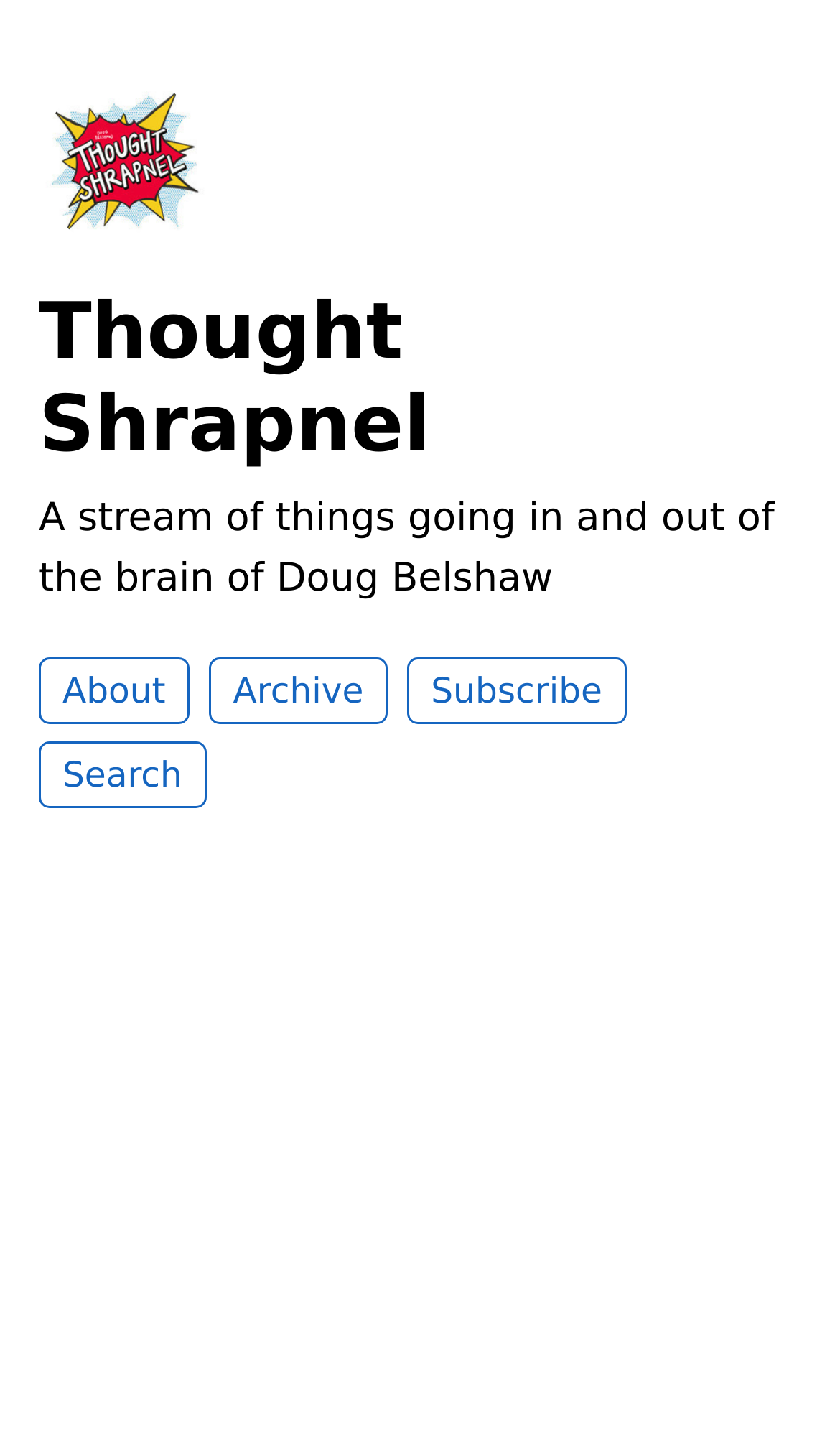What is the purpose of the stream according to the webpage?
Based on the screenshot, respond with a single word or phrase.

Things going in and out of the brain of Doug Belshaw